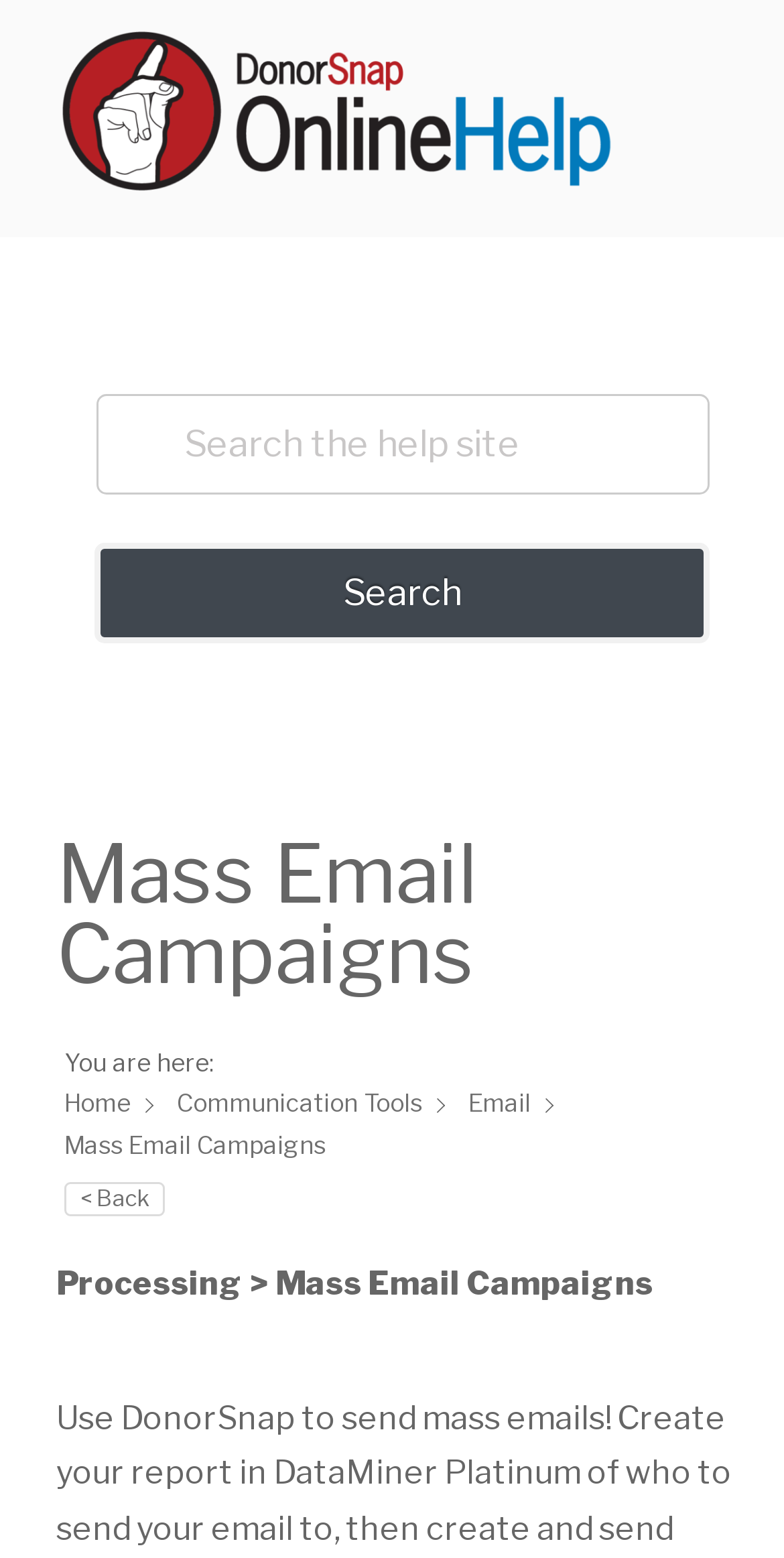Answer this question using a single word or a brief phrase:
What is the purpose of the textbox?

Search the help site